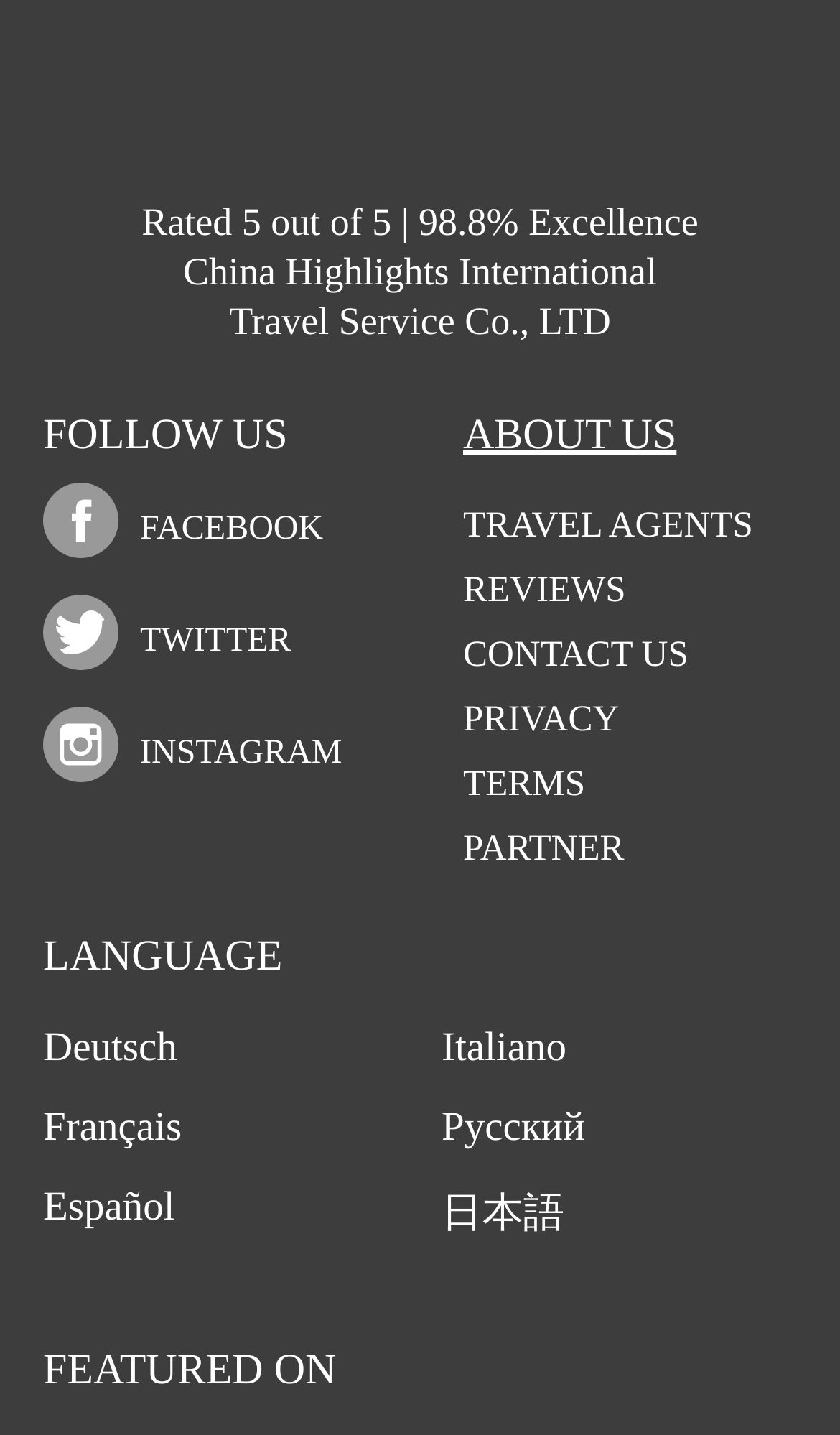Find the bounding box coordinates of the clickable area that will achieve the following instruction: "Switch to Deutsch language".

[0.051, 0.715, 0.211, 0.746]